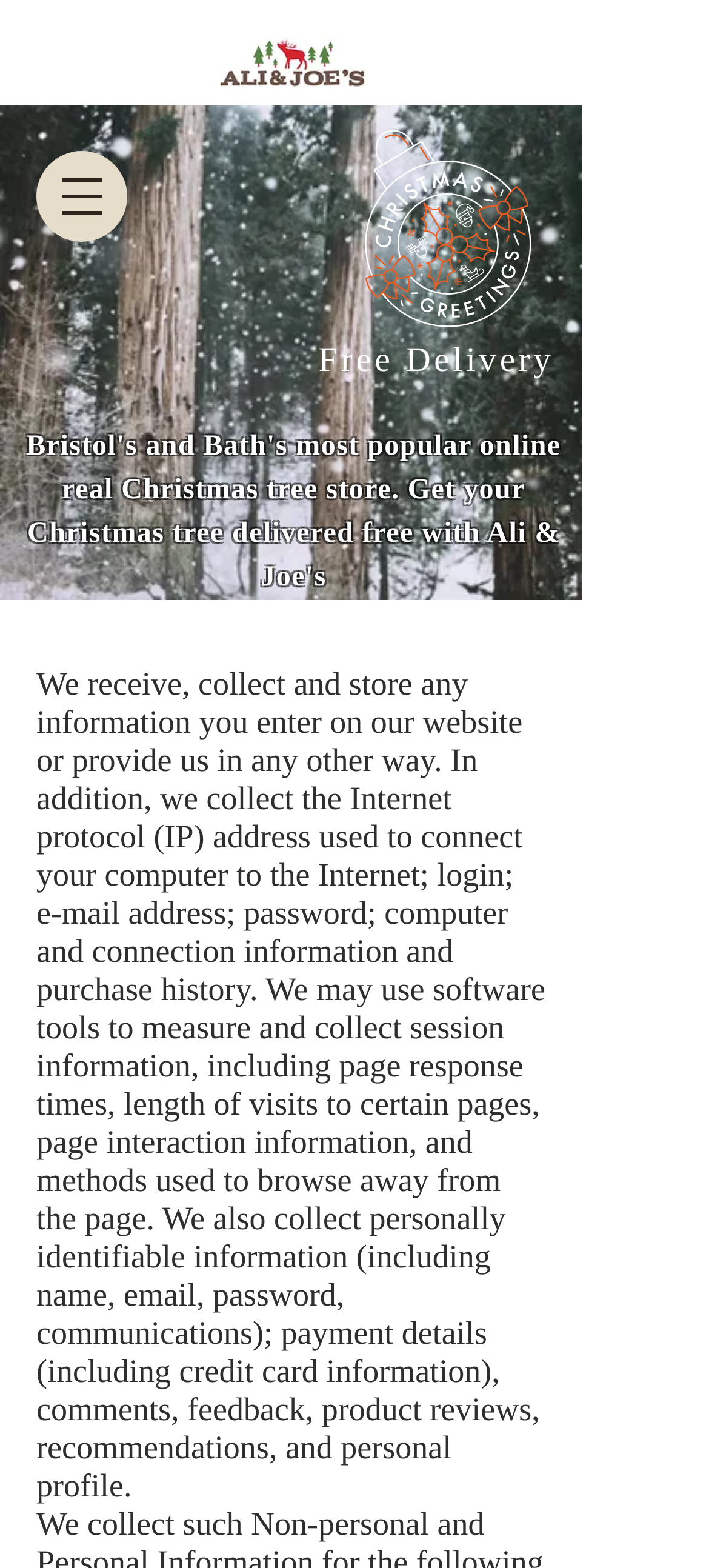What is the location of the Christmas tree store?
Look at the image and provide a short answer using one word or a phrase.

Bristol and Bath